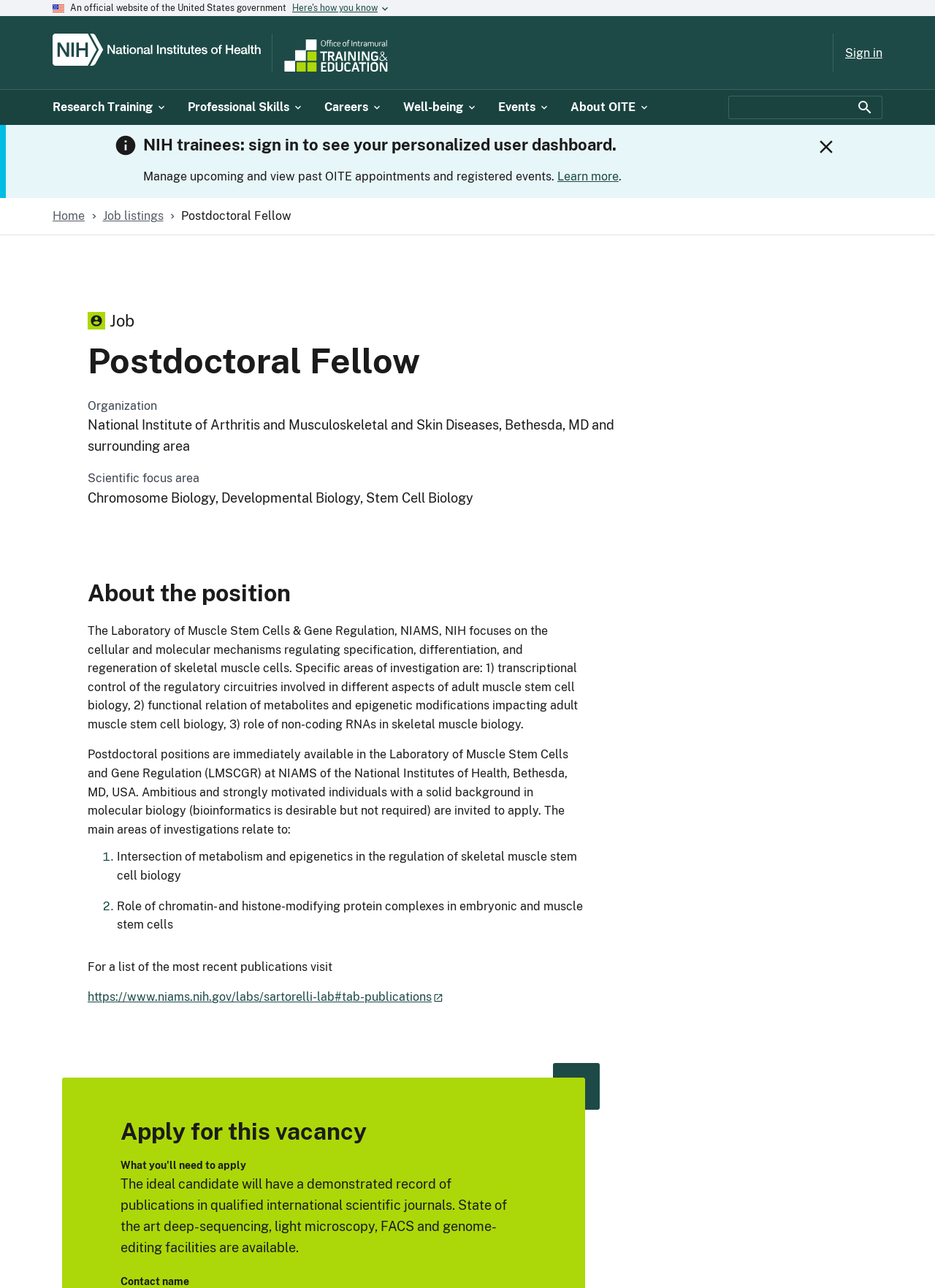Give a one-word or short phrase answer to this question: 
What facilities are available in the laboratory?

Deep-sequencing, light microscopy, FACS and genome-editing facilities